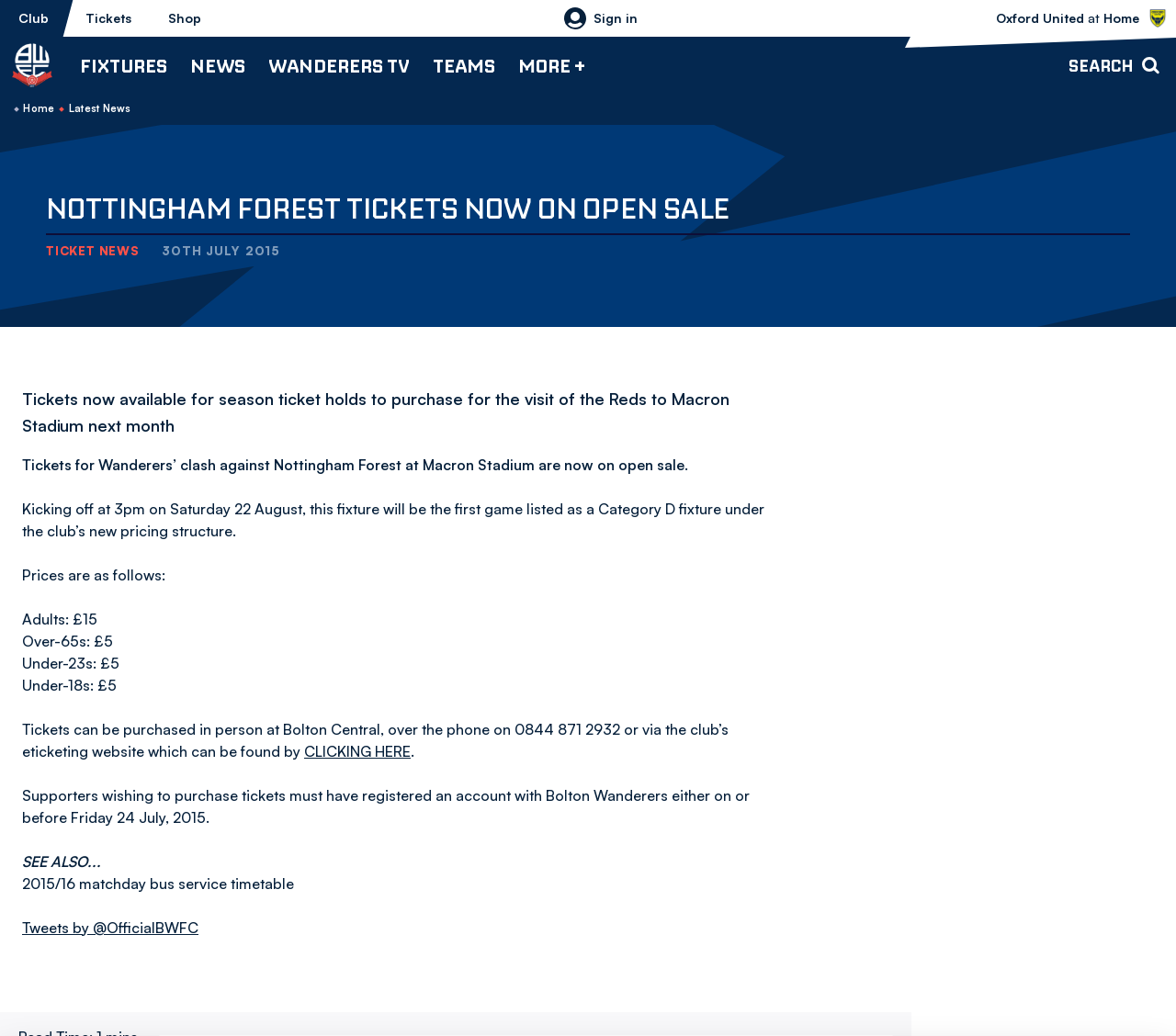Extract the primary header of the webpage and generate its text.

NOTTINGHAM FOREST TICKETS NOW ON OPEN SALE